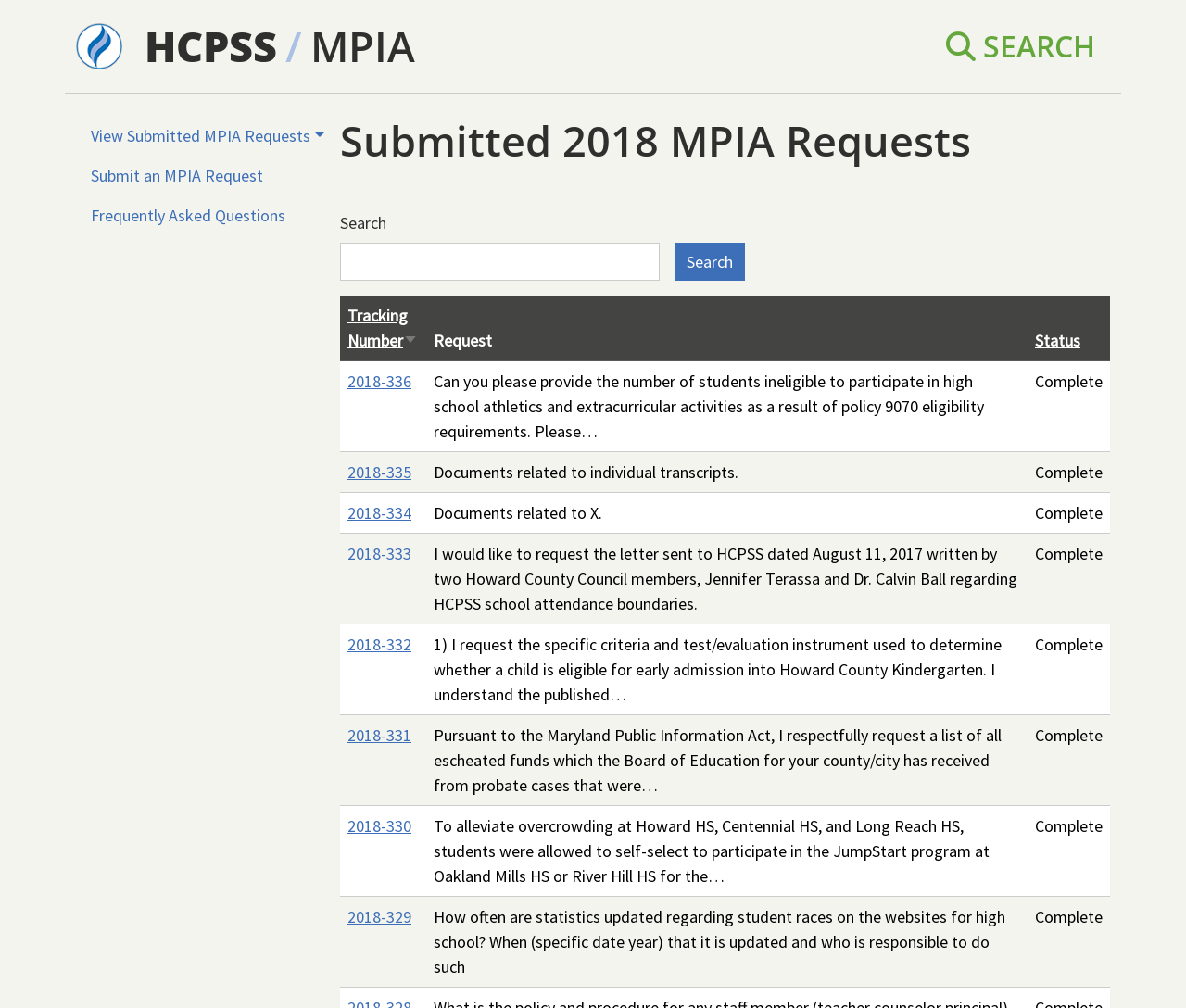Please determine the bounding box coordinates of the element's region to click for the following instruction: "Click the 'Search' button".

[0.569, 0.24, 0.628, 0.278]